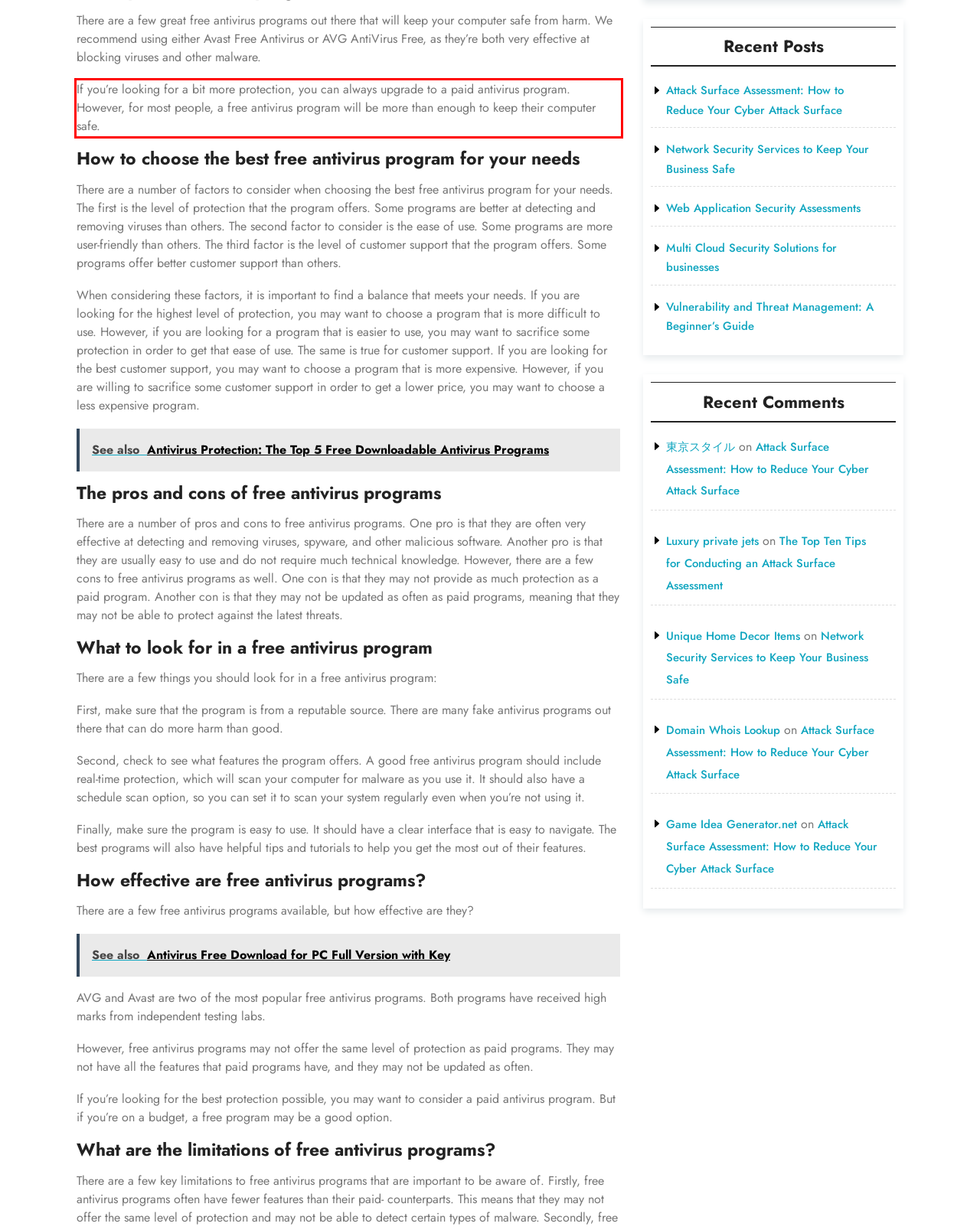Analyze the screenshot of a webpage where a red rectangle is bounding a UI element. Extract and generate the text content within this red bounding box.

If you’re looking for a bit more protection, you can always upgrade to a paid antivirus program. However, for most people, a free antivirus program will be more than enough to keep their computer safe.